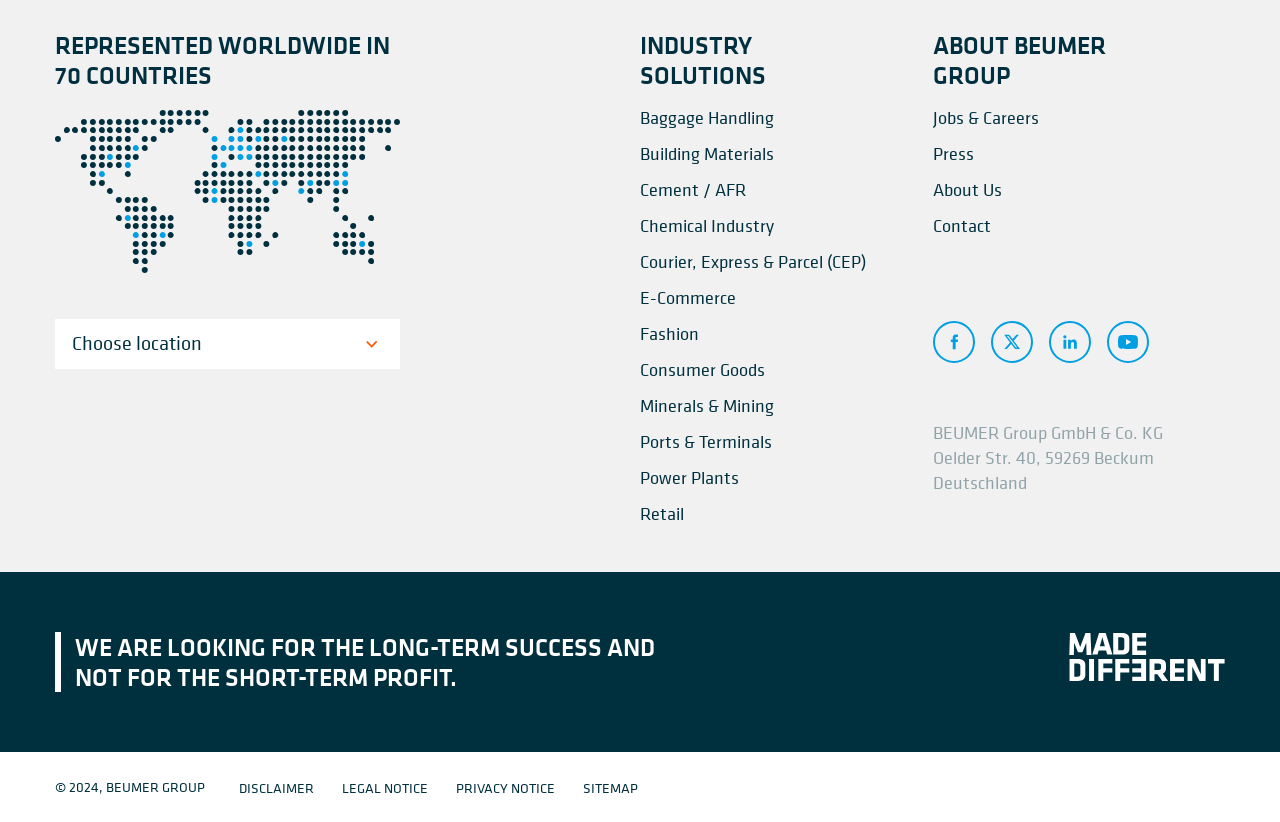Determine the bounding box coordinates of the target area to click to execute the following instruction: "Visit the 'Talk For Writing' blog."

None